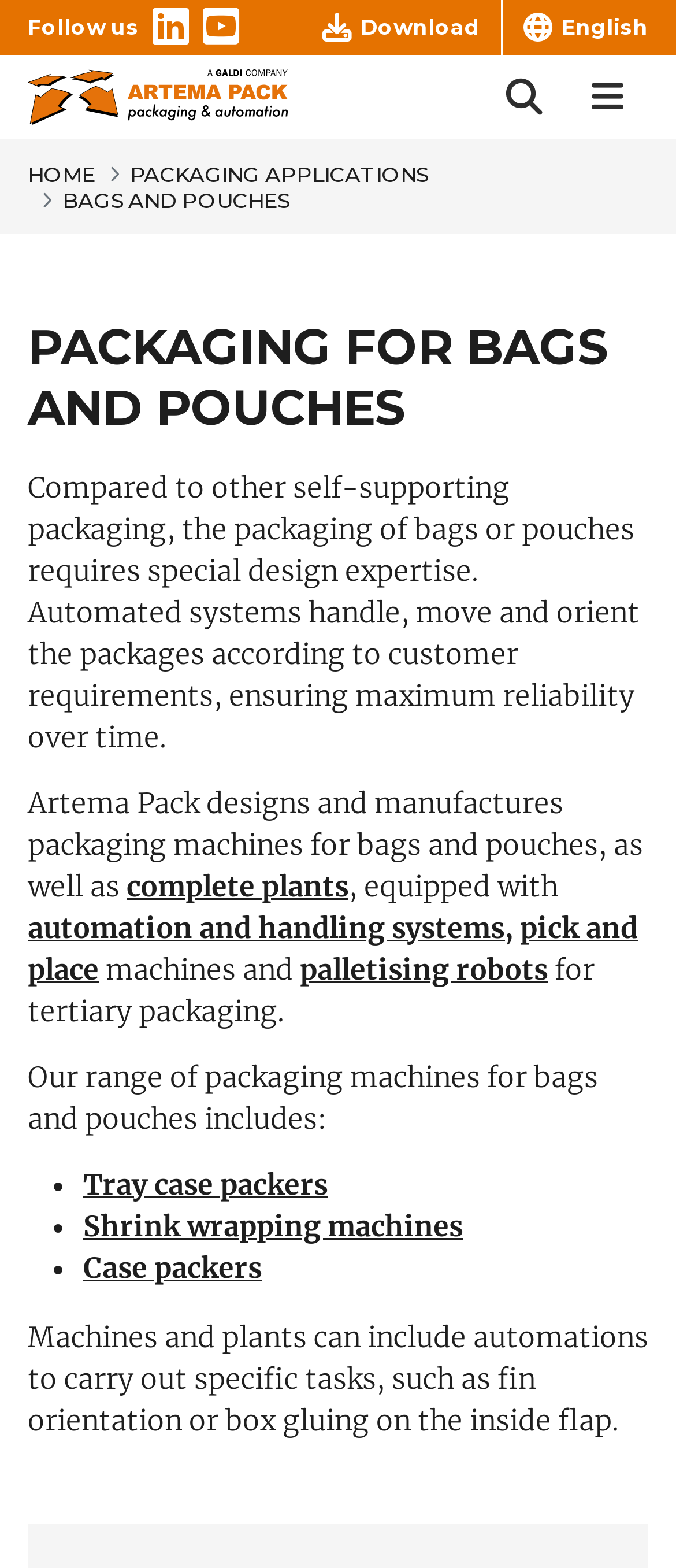Could you indicate the bounding box coordinates of the region to click in order to complete this instruction: "Follow us on social media".

[0.041, 0.009, 0.205, 0.026]